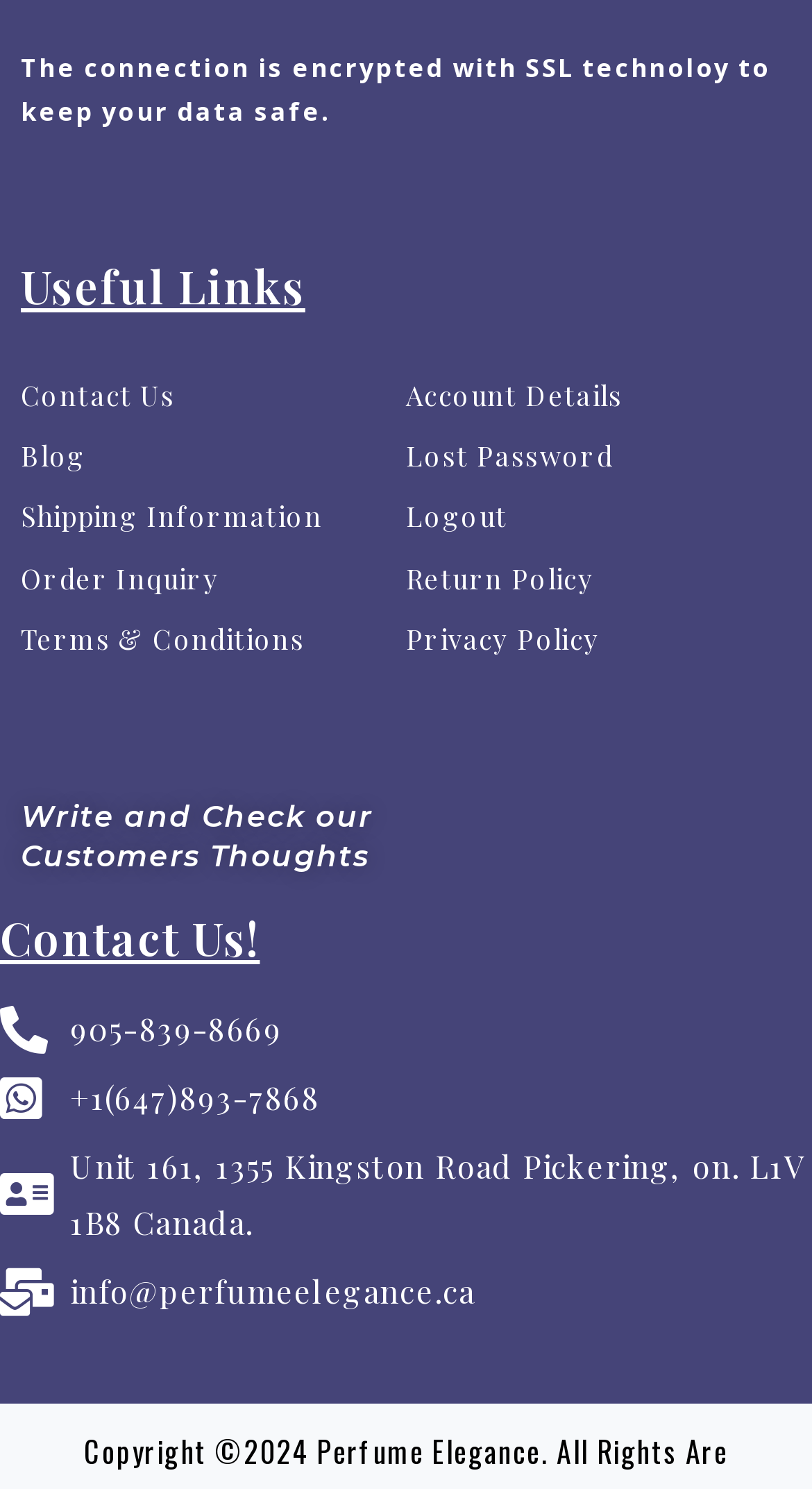Please identify the bounding box coordinates of the element that needs to be clicked to perform the following instruction: "Go to Account Details".

[0.5, 0.249, 0.767, 0.281]